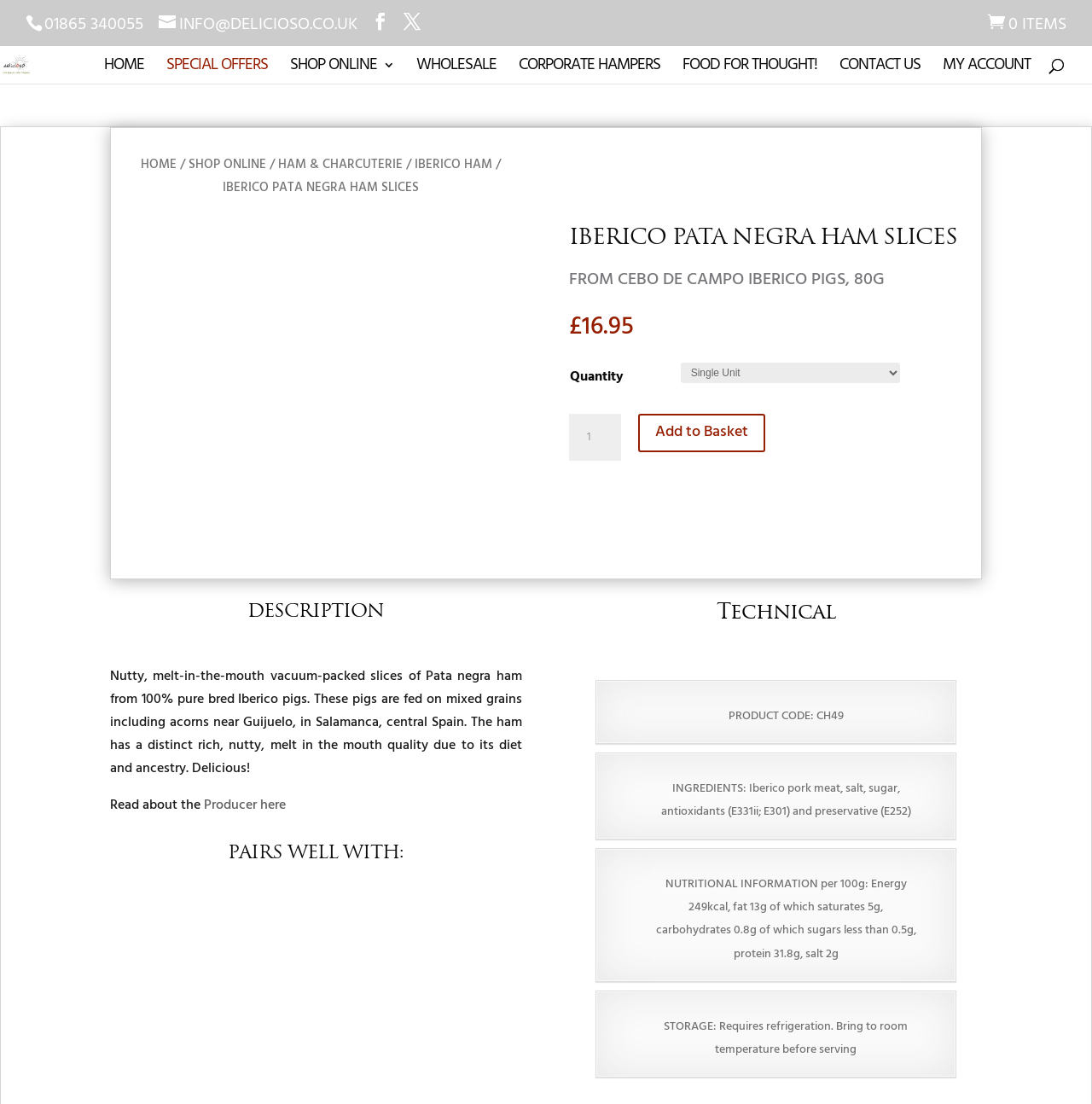From the given element description: "title="iberico pata negra slices"", find the bounding box for the UI element. Provide the coordinates as four float numbers between 0 and 1, in the order [left, top, right, bottom].

[0.148, 0.48, 0.206, 0.5]